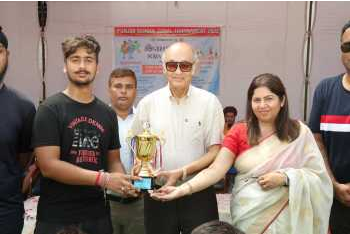Outline with detail what the image portrays.

In an inspiring ceremony, an enthusiastic young participant proudly receives a trophy from distinguished guests, including a well-dressed elderly man wearing sunglasses and a woman in a traditional saree. The backdrop features a colorful banner celebrating the event, which emphasizes community achievement. The group surrounds the award recipient, who is smiling and holding the trophy aloft, symbolizing victory and recognition. This moment captures the spirit of celebration, community support, and encouragement for young achievers.